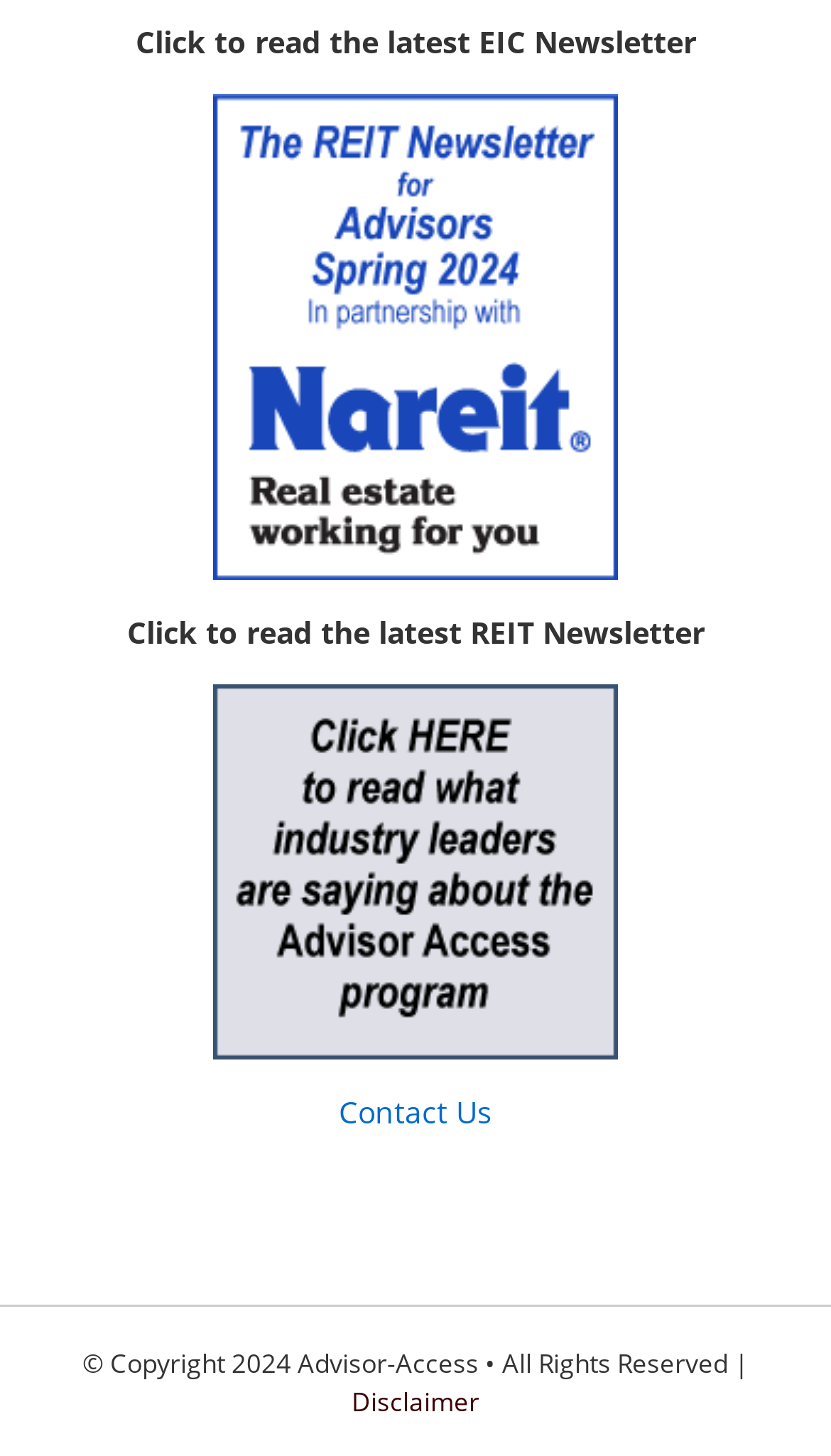Use a single word or phrase to answer the question: What is the copyright year?

2024